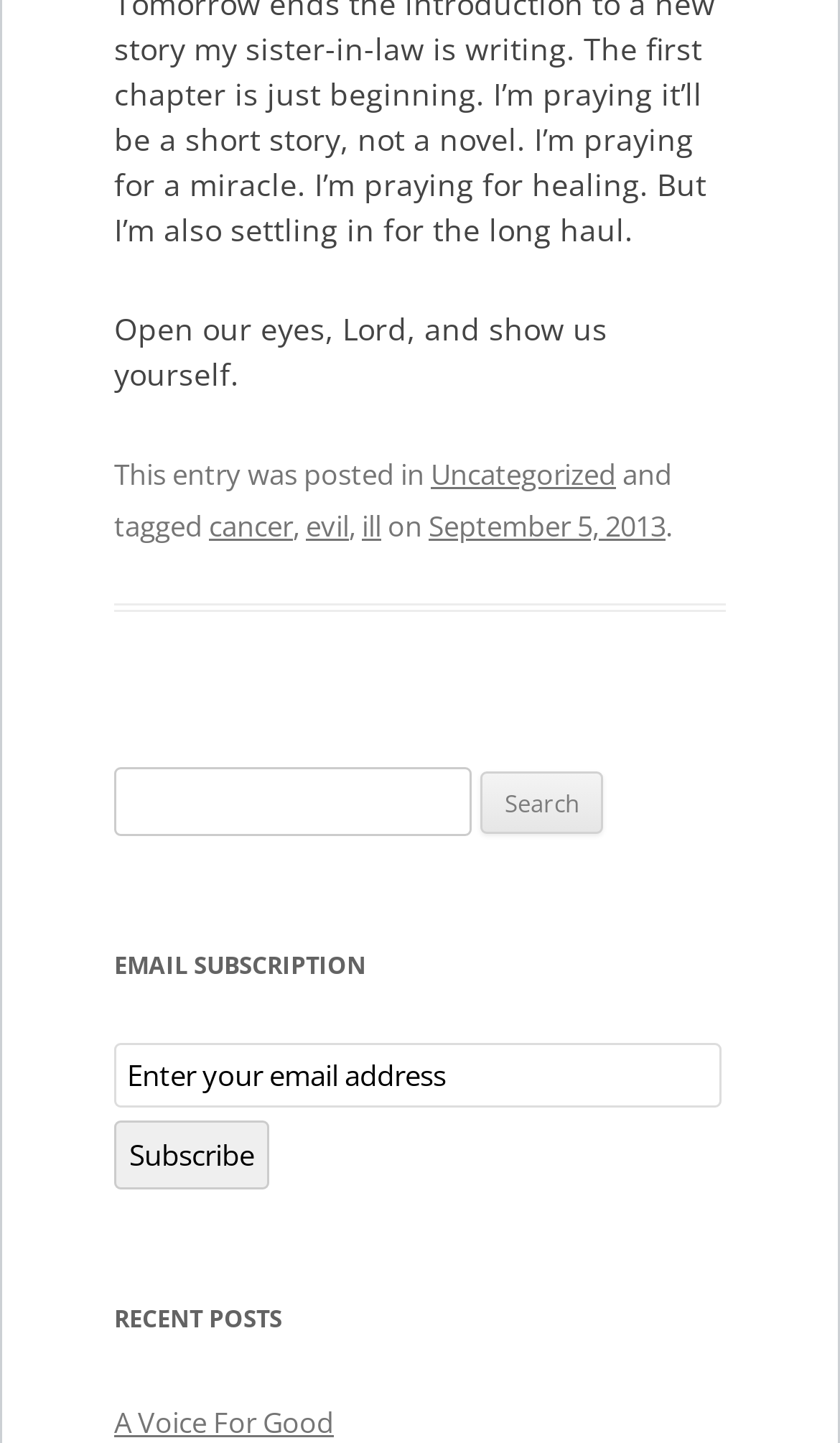Refer to the image and provide an in-depth answer to the question: 
What is the category of the post?

The category of the post is located in the footer section, and it is a link element with the bounding box coordinates [0.513, 0.314, 0.733, 0.341]. The category is 'Uncategorized'.